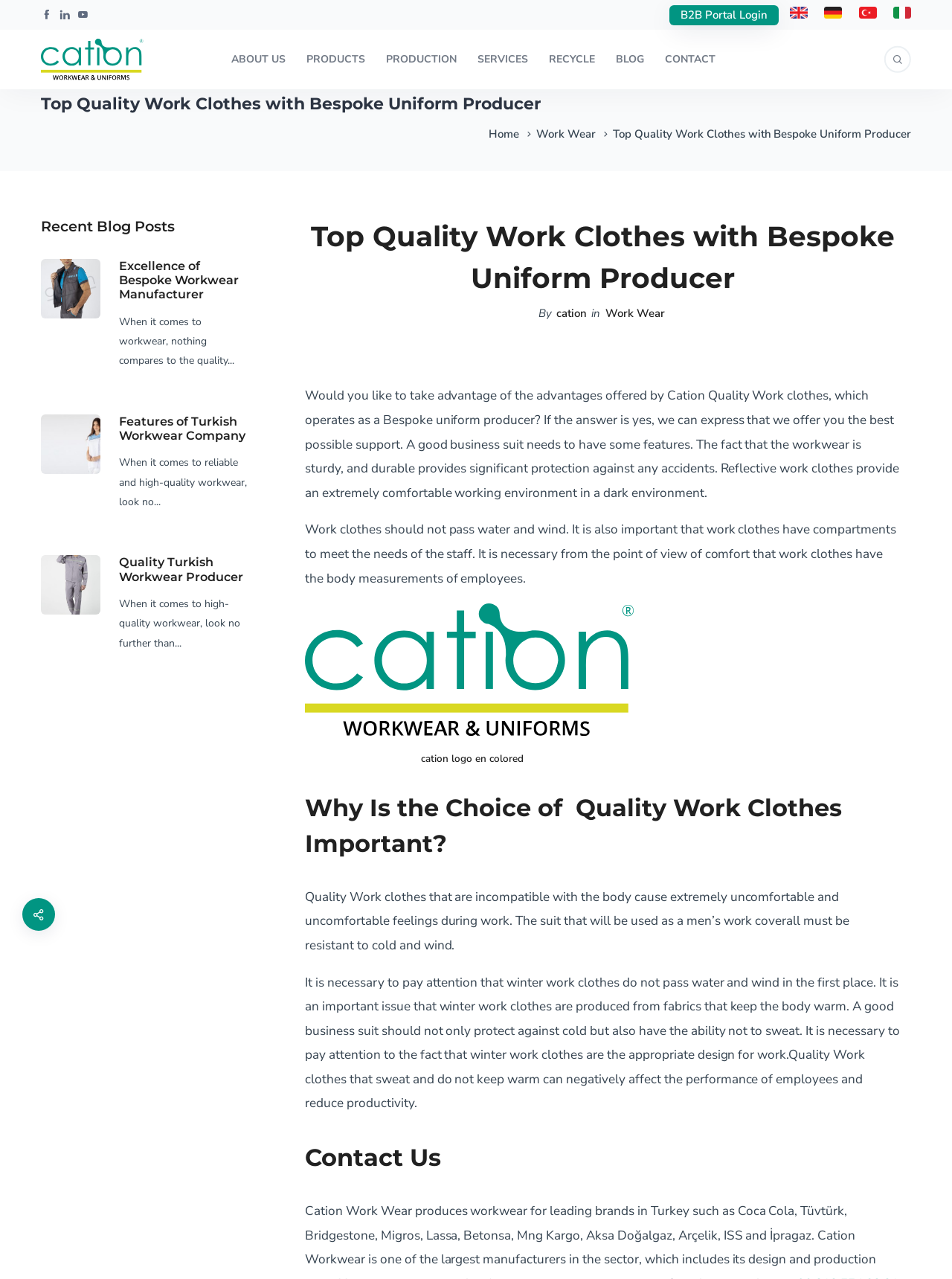Could you determine the bounding box coordinates of the clickable element to complete the instruction: "View PRODUCTS"? Provide the coordinates as four float numbers between 0 and 1, i.e., [left, top, right, bottom].

[0.314, 0.023, 0.392, 0.07]